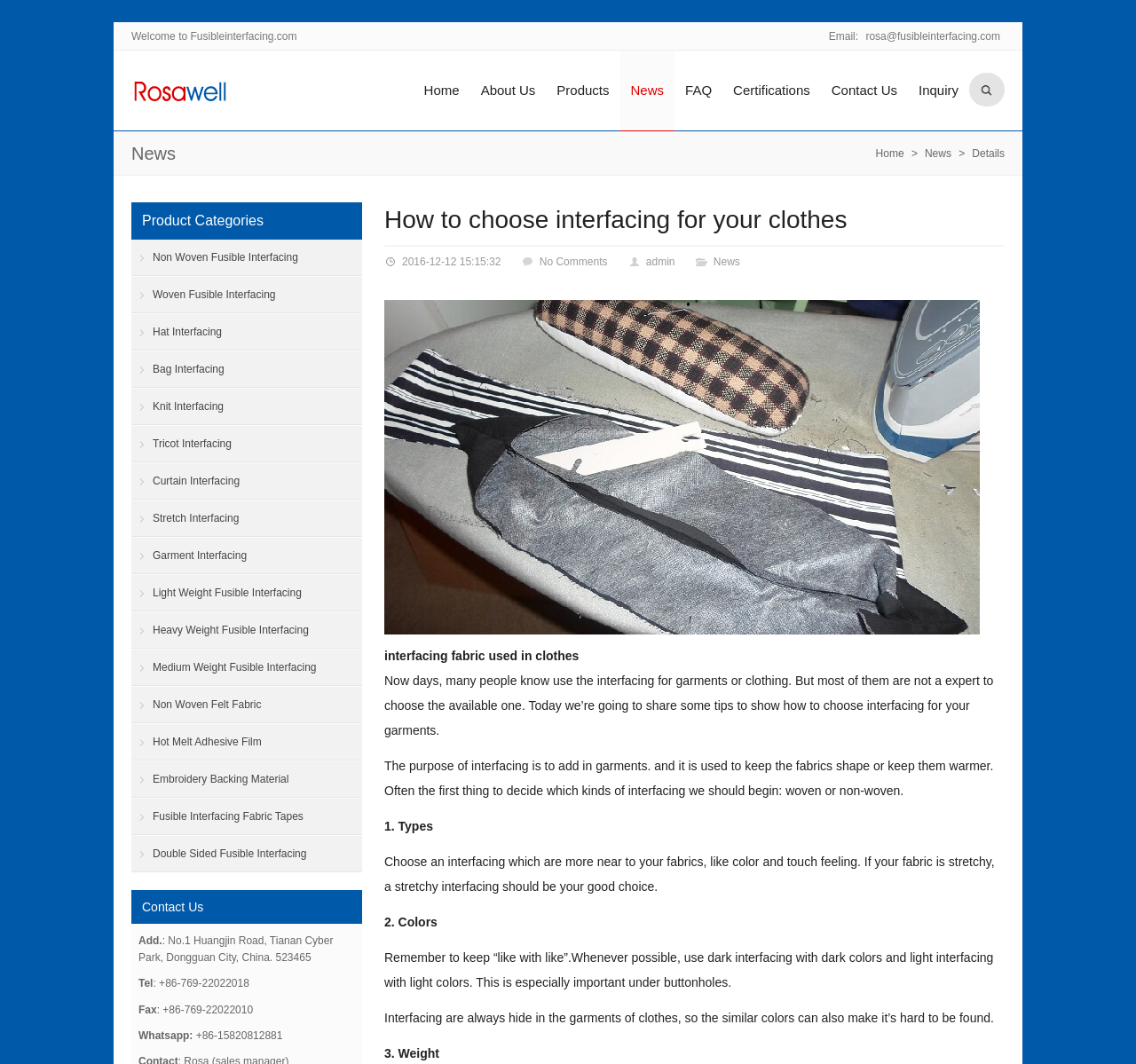Please answer the following question using a single word or phrase: 
What is the contact address of the company?

No.1 Huangjin Road, Tianan Cyber Park, Dongguan City, China. 523465